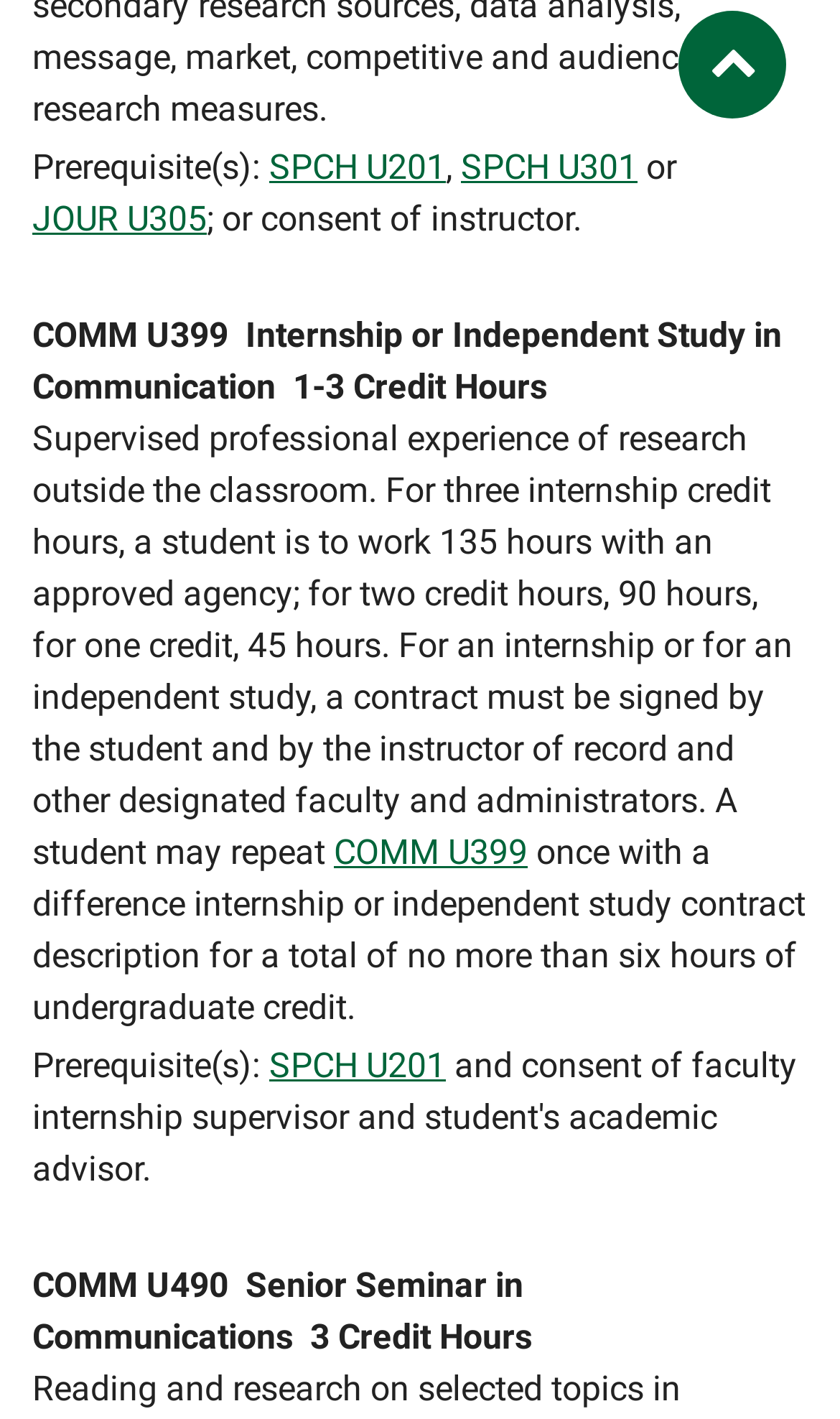Answer succinctly with a single word or phrase:
What is the prerequisite for COMM U399?

SPCH U201 or SPCH U301 or JOUR U305